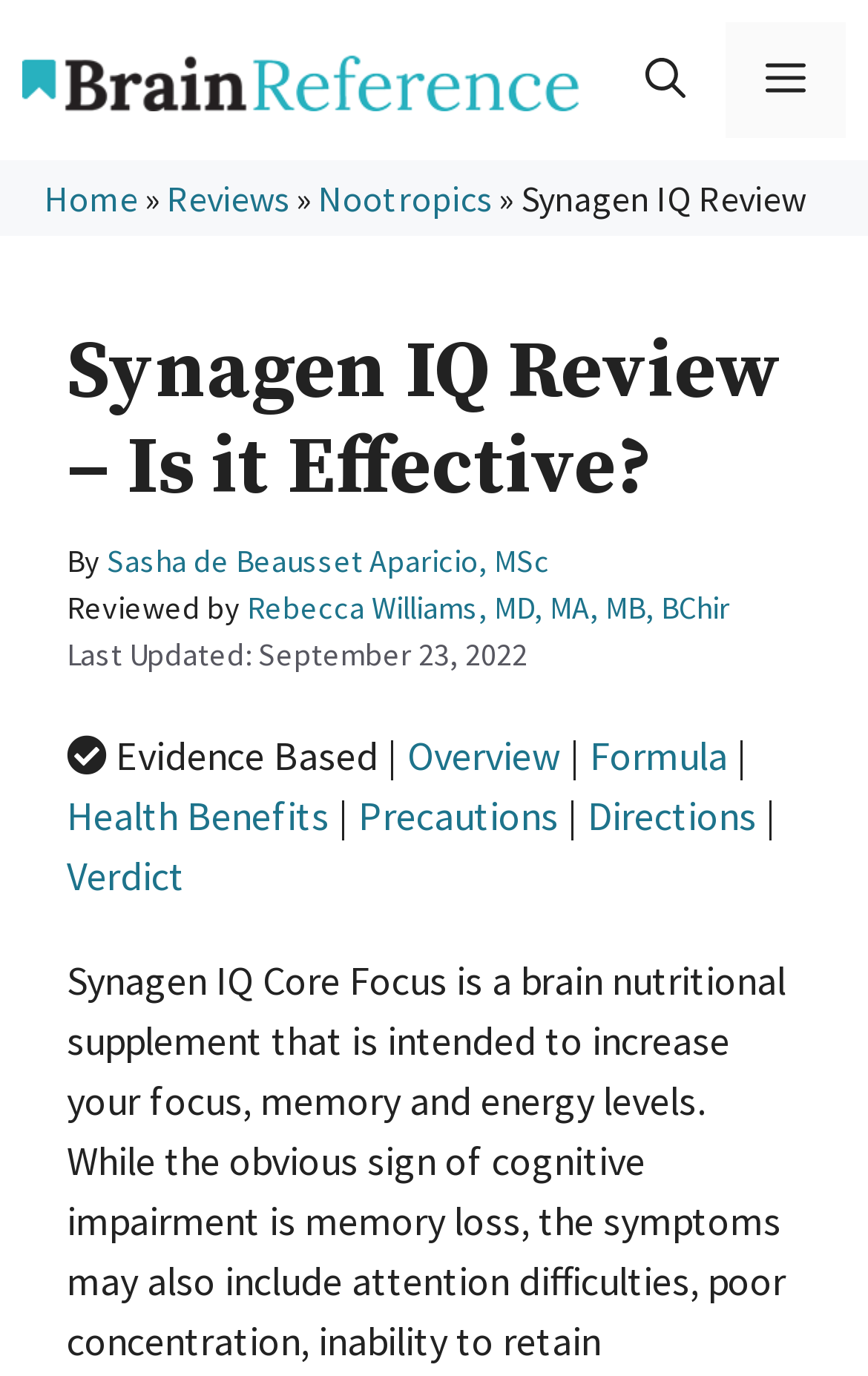Please find the bounding box coordinates of the clickable region needed to complete the following instruction: "View source of the page". The bounding box coordinates must consist of four float numbers between 0 and 1, i.e., [left, top, right, bottom].

None